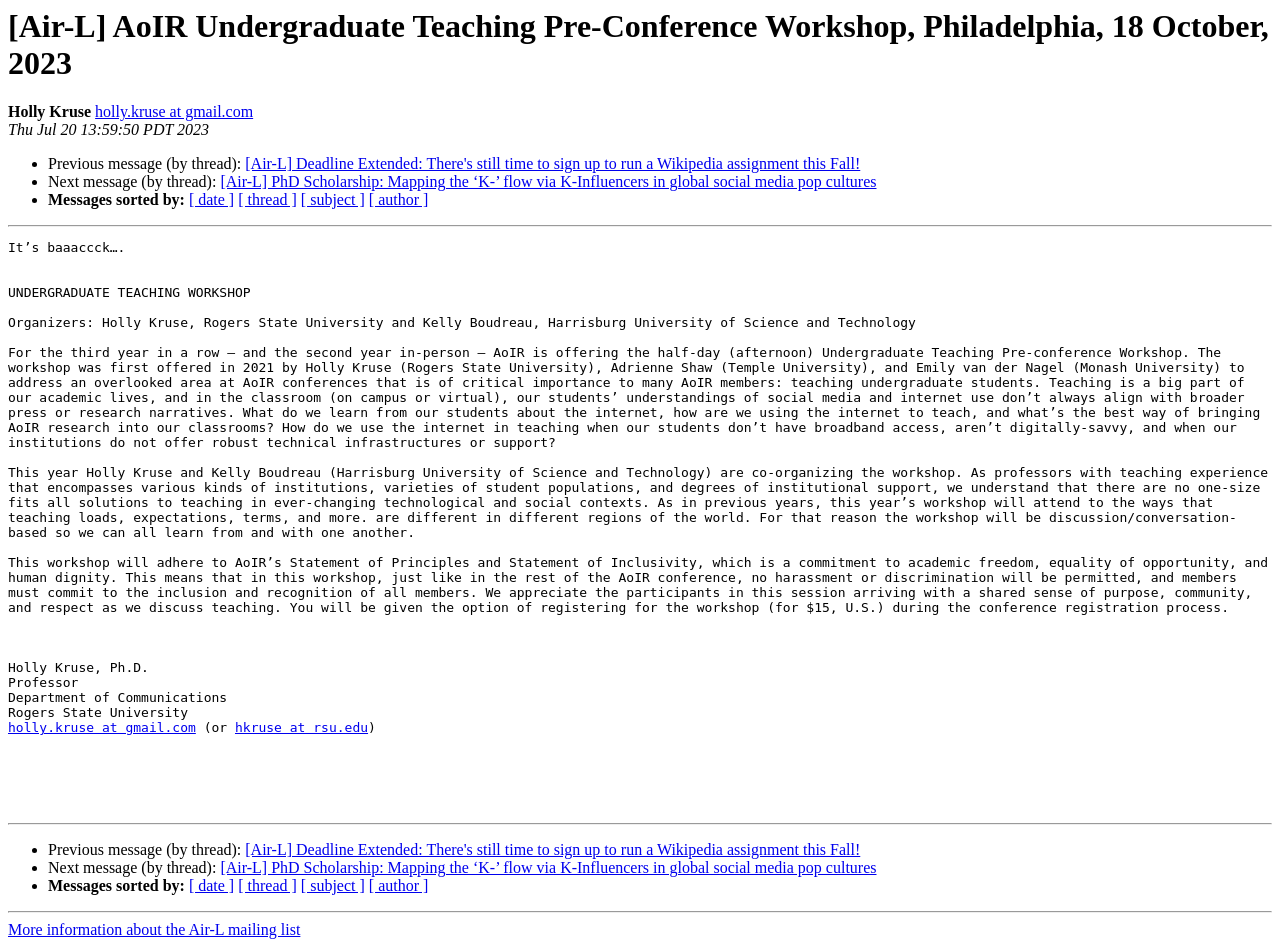Determine the bounding box coordinates of the target area to click to execute the following instruction: "View the previous message in the thread."

[0.192, 0.165, 0.672, 0.183]